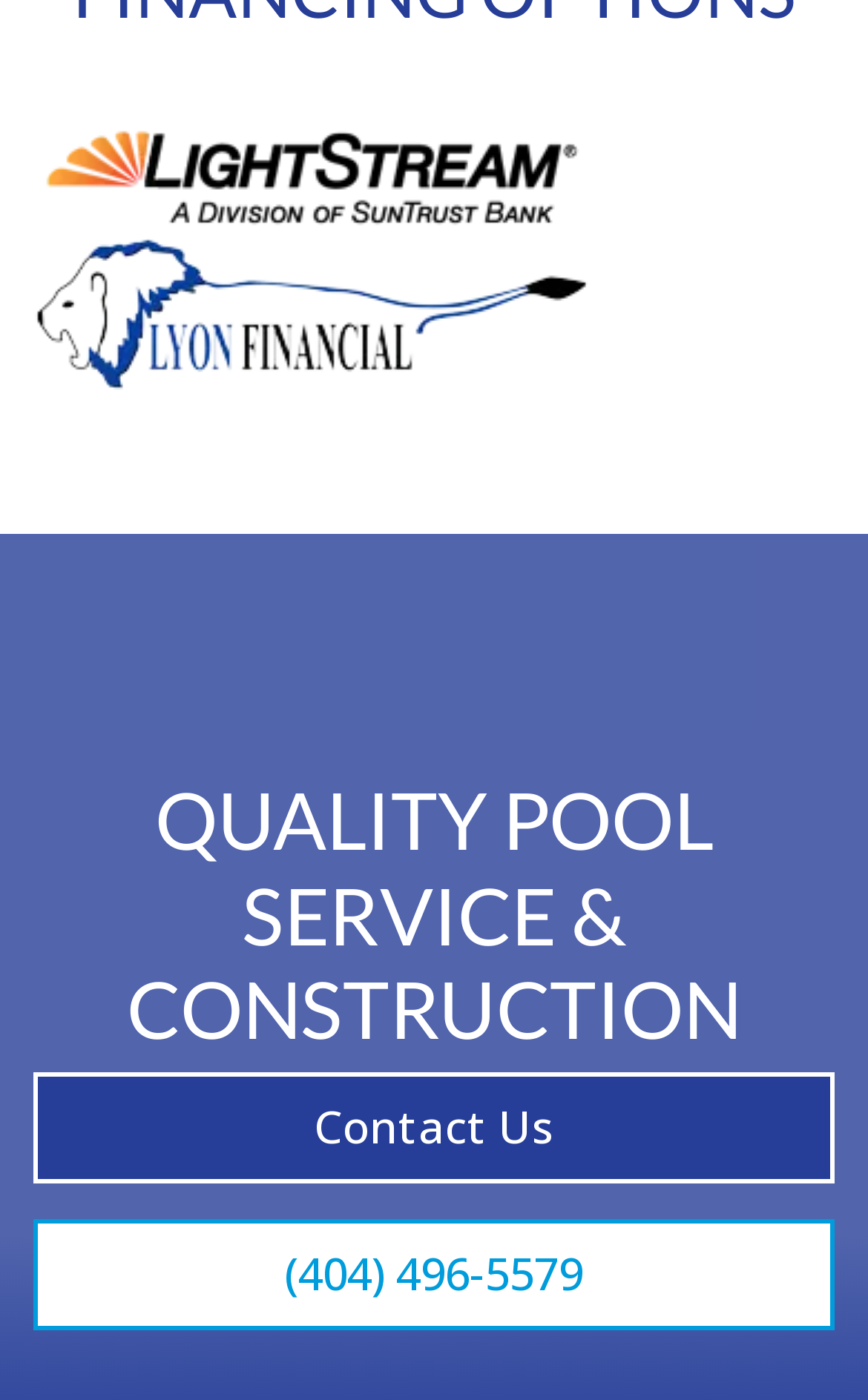What is the action suggested by the 'Contact Us' link?
Make sure to answer the question with a detailed and comprehensive explanation.

The presence of a link element with the text 'Contact Us' suggests that the user can click on it to get in touch with the company or service provider, likely to inquire about pool services or construction.